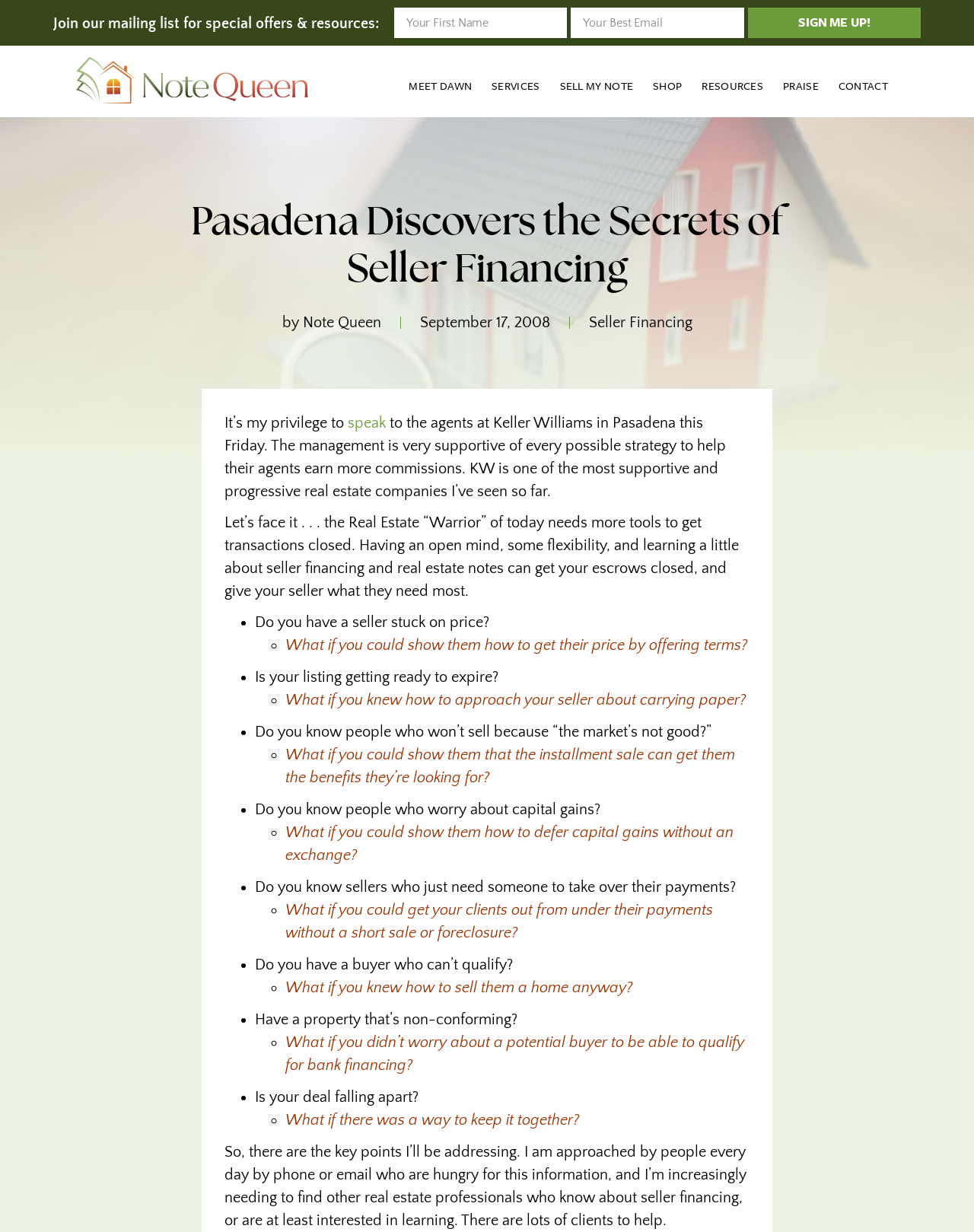Find the bounding box coordinates for the UI element that matches this description: "SIGN ME UP!".

[0.768, 0.006, 0.945, 0.031]